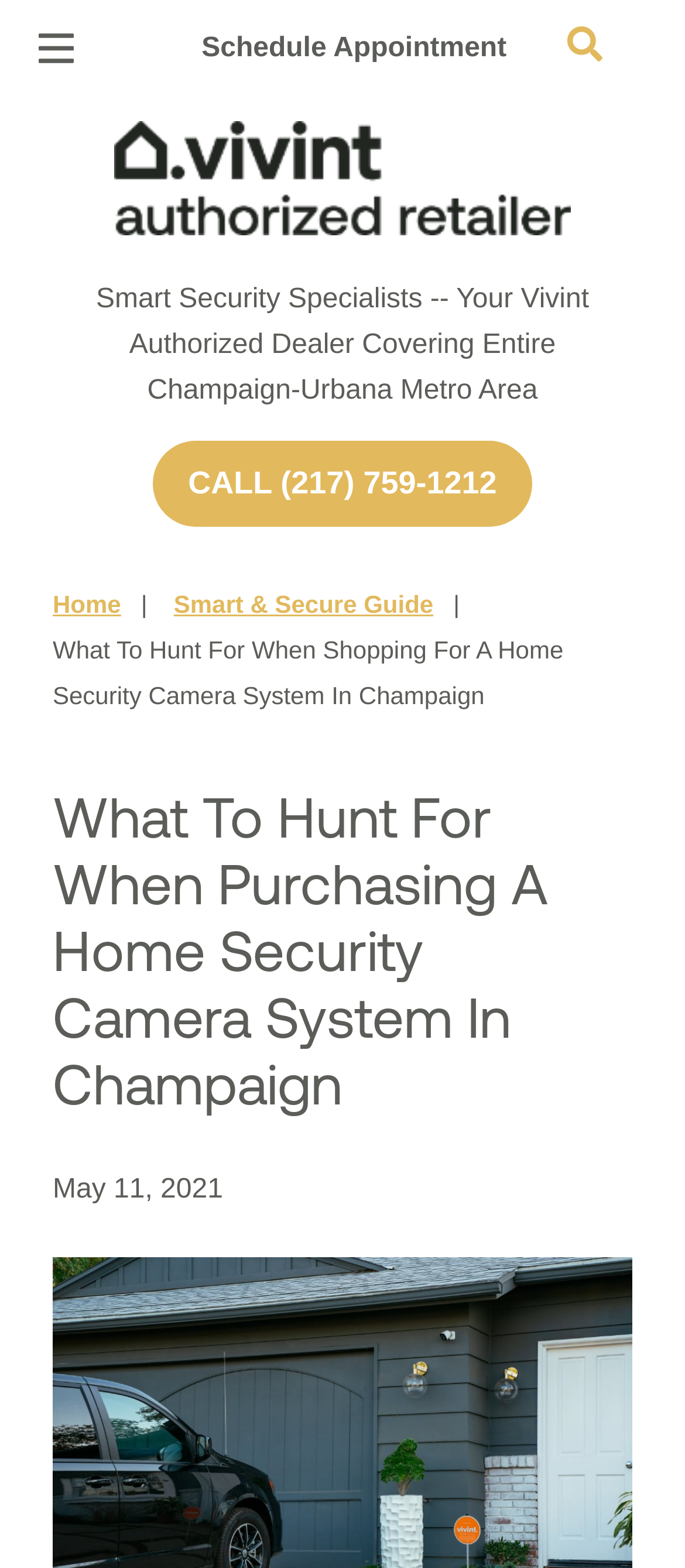Please determine the bounding box coordinates for the element that should be clicked to follow these instructions: "Get a Free Test".

None